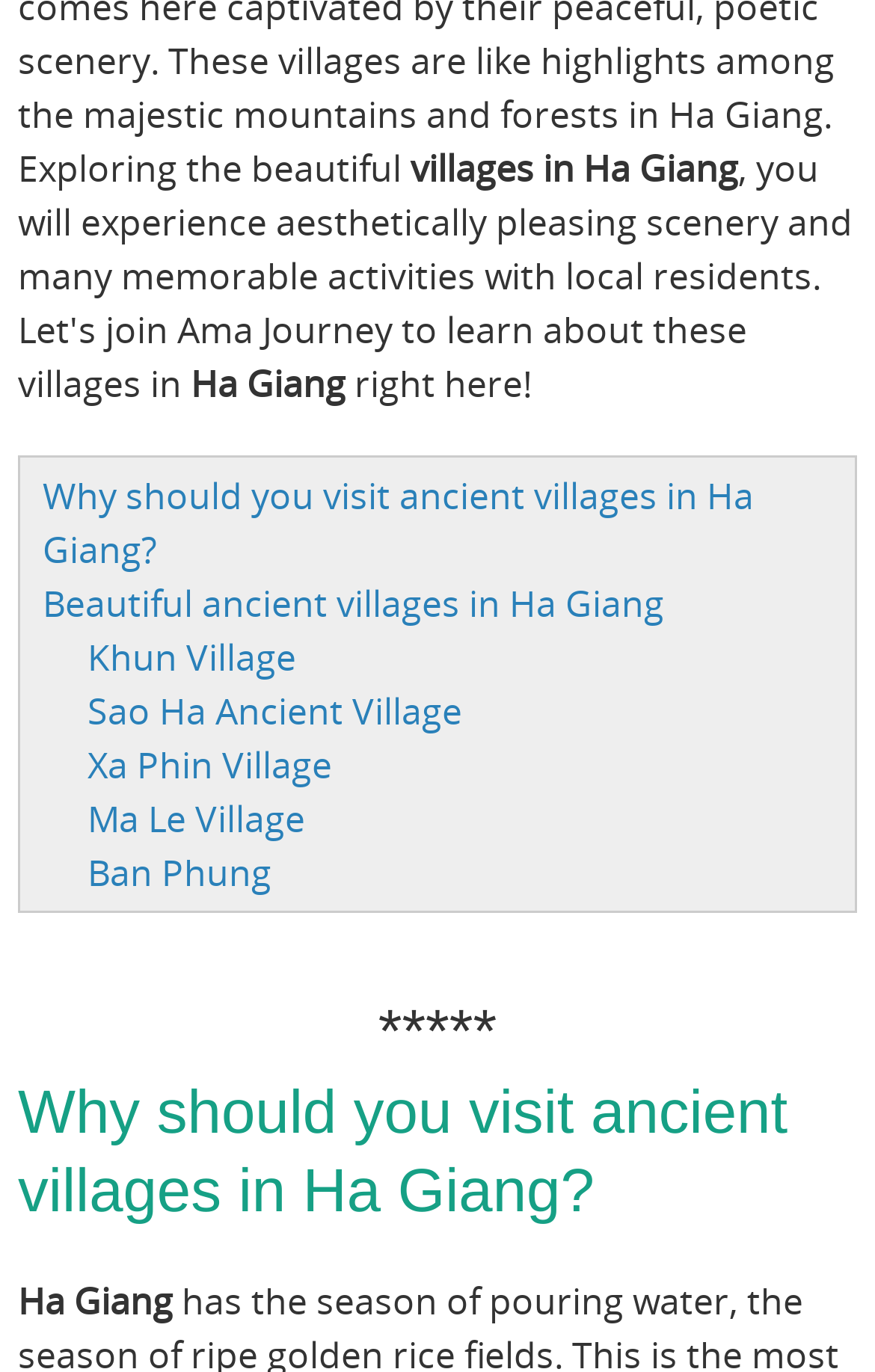Answer the question with a brief word or phrase:
How many articles are mentioned on the webpage?

3